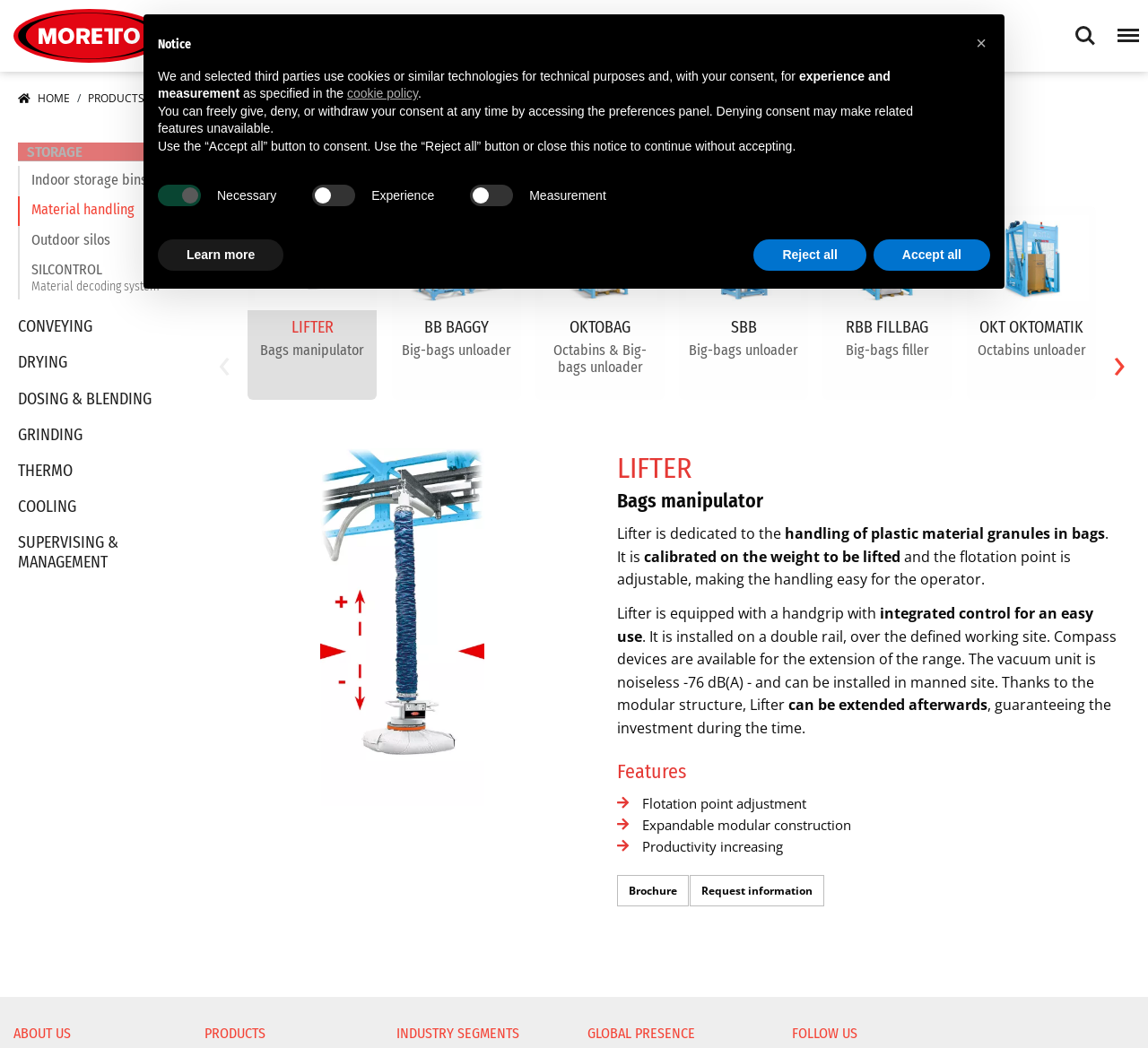Locate the bounding box coordinates of the area where you should click to accomplish the instruction: "Click the logo of Moretto S.p.A.".

[0.012, 0.0, 0.144, 0.068]